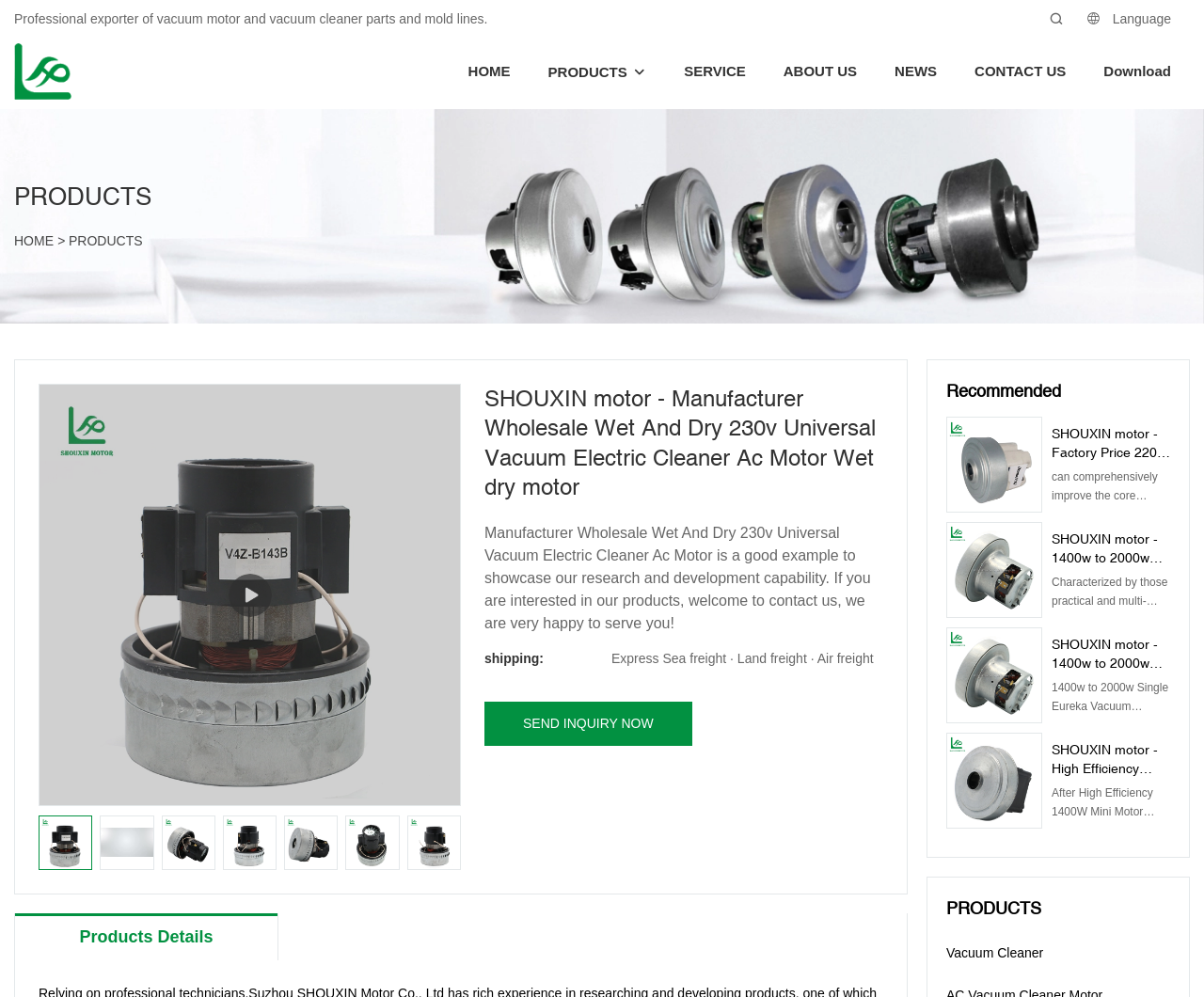Please determine and provide the text content of the webpage's heading.

SHOUXIN motor - Manufacturer Wholesale Wet And Dry 230v Universal Vacuum Electric Cleaner Ac Motor Wet dry motor